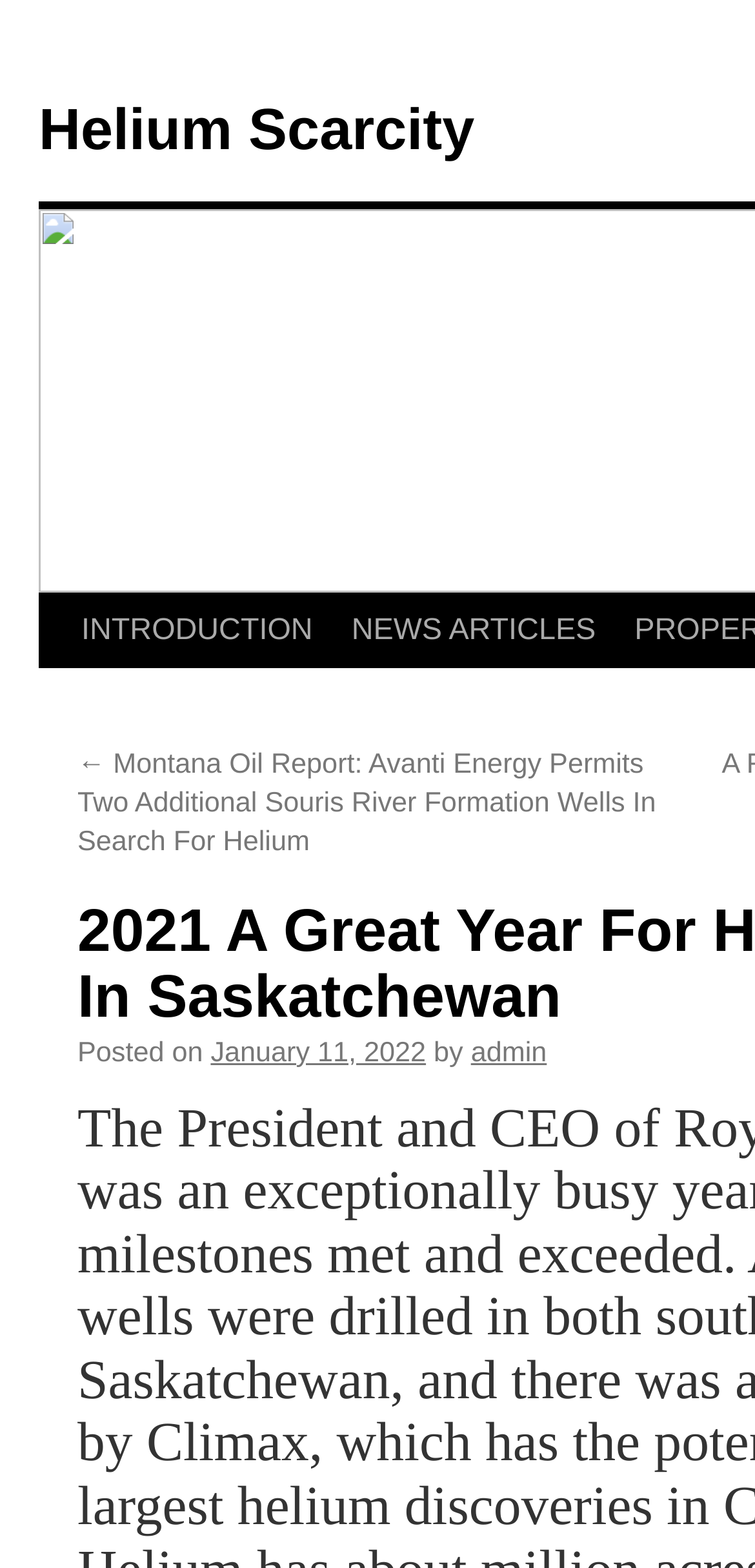Determine the bounding box coordinates for the area you should click to complete the following instruction: "read Montana Oil Report news".

[0.103, 0.478, 0.869, 0.548]